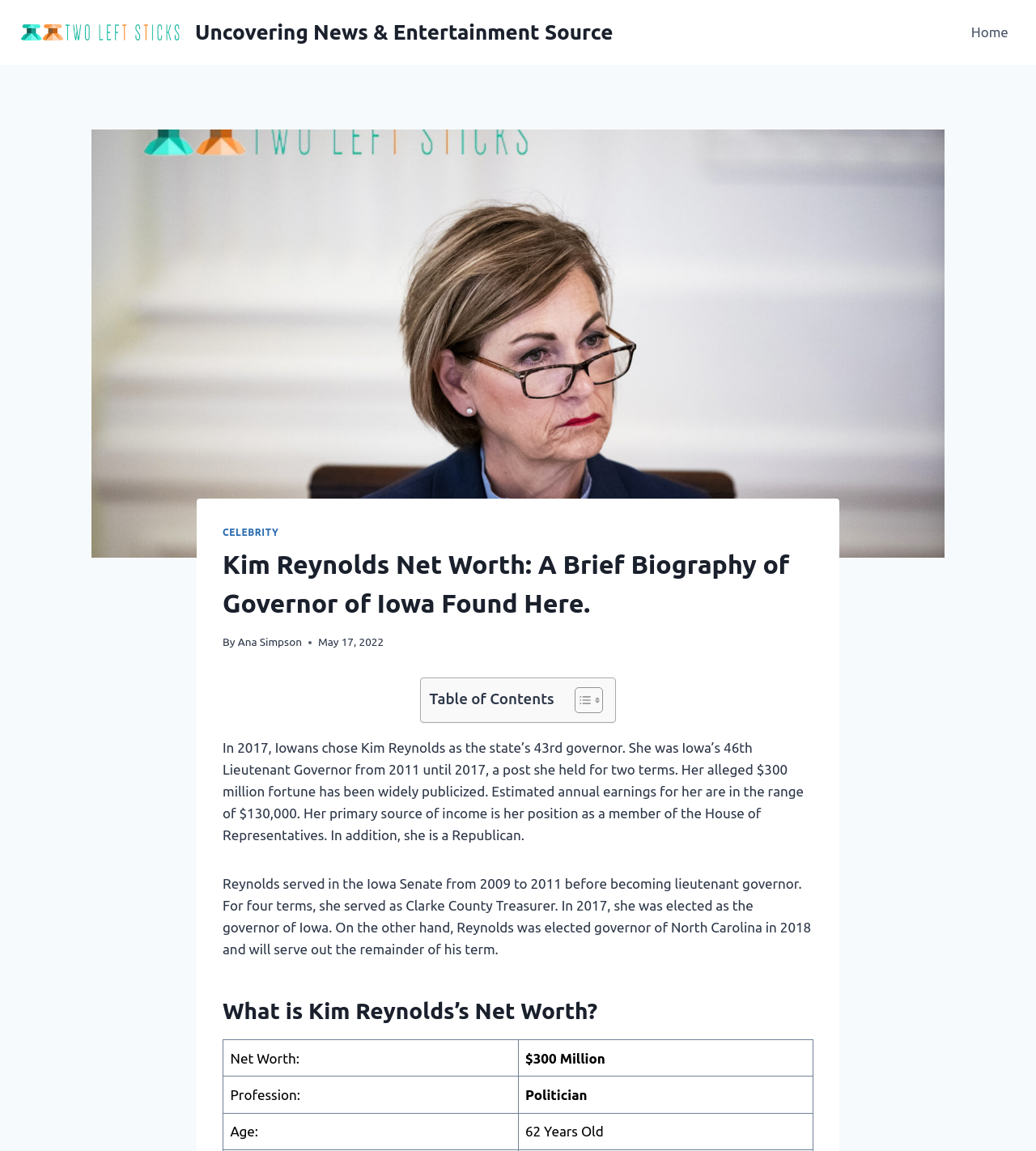What is the estimated annual earnings of Kim Reynolds? Examine the screenshot and reply using just one word or a brief phrase.

$130,000